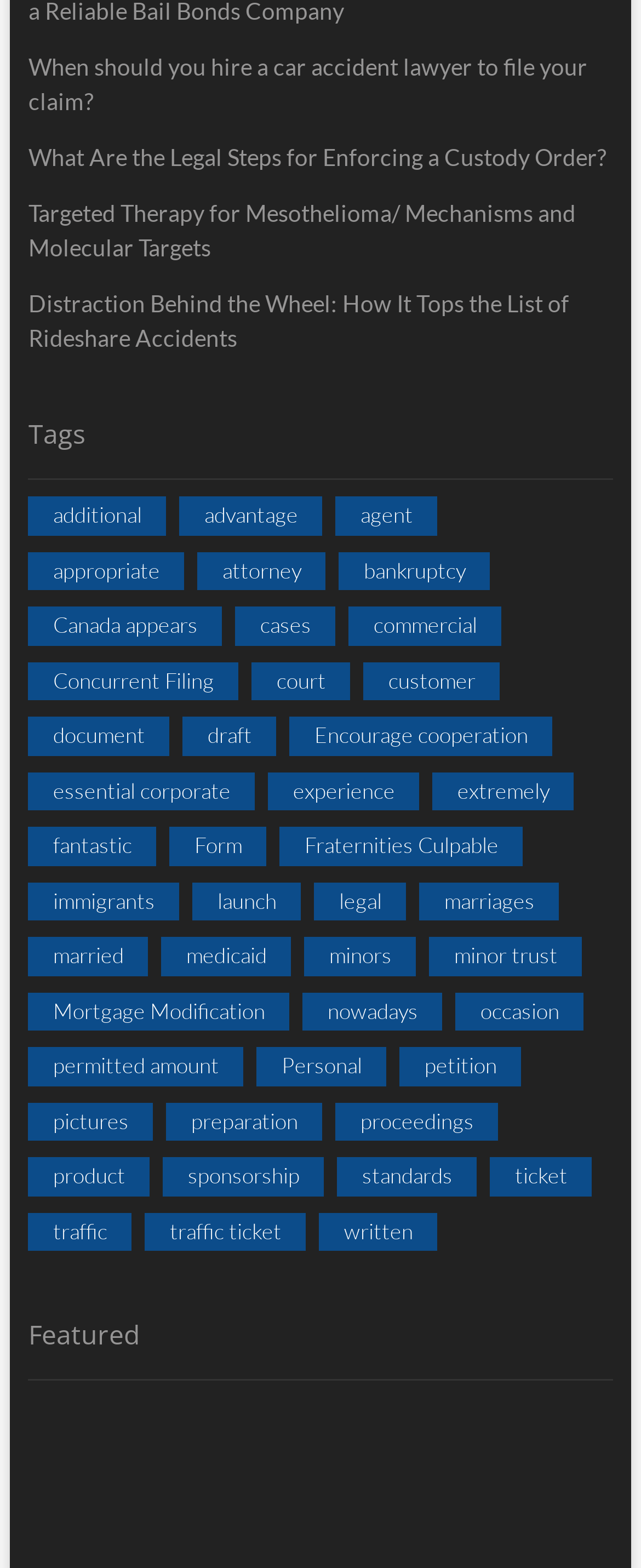Identify the bounding box for the described UI element. Provide the coordinates in (top-left x, top-left y, bottom-right x, bottom-right y) format with values ranging from 0 to 1: court

[0.393, 0.422, 0.547, 0.447]